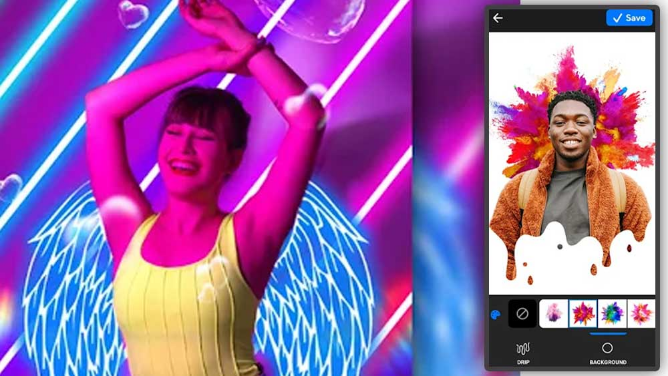What is the purpose of the editing tools in the app?
Give a single word or phrase as your answer by examining the image.

To enhance photos